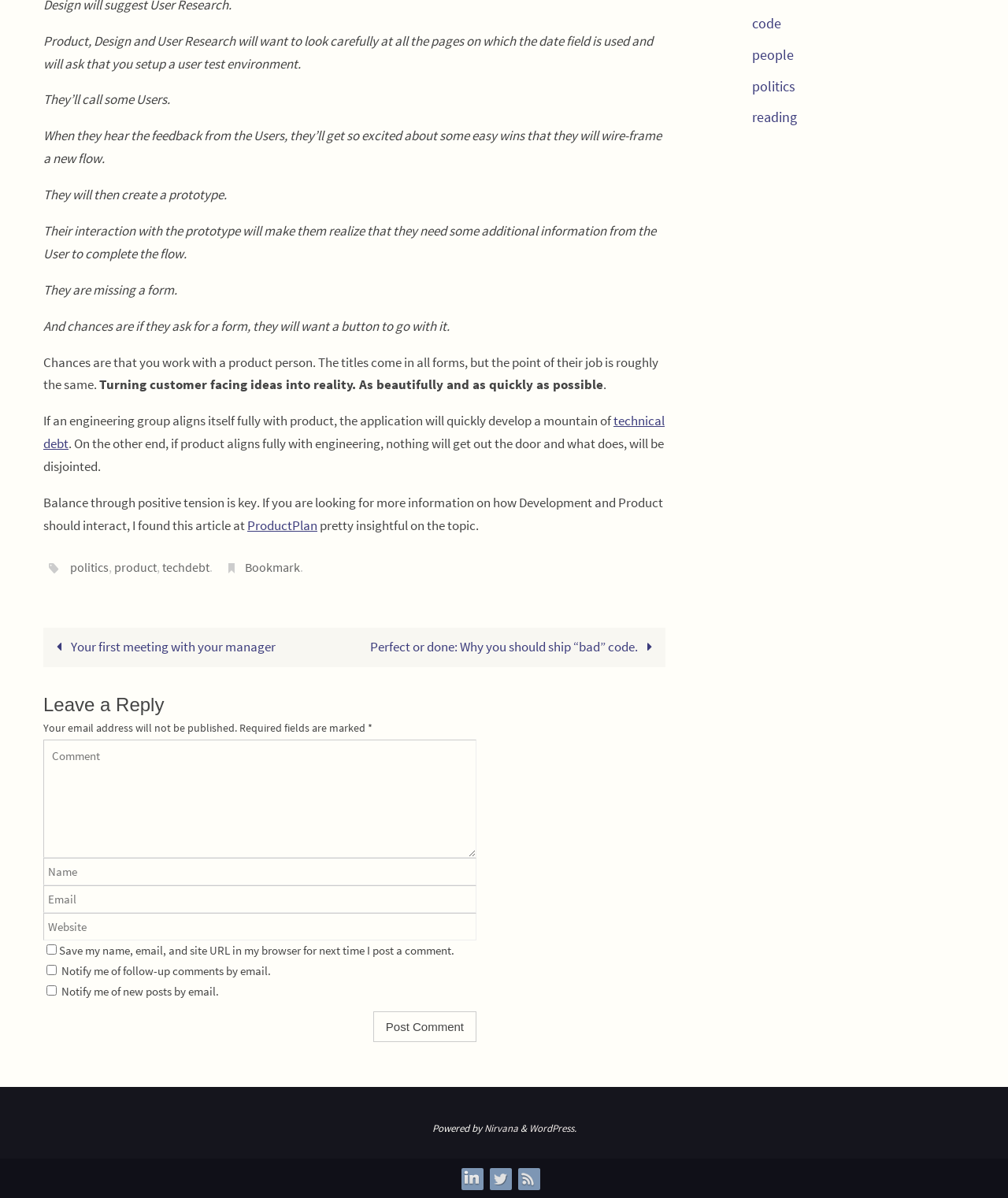Can you determine the bounding box coordinates of the area that needs to be clicked to fulfill the following instruction: "Click the 'techdebt' tag"?

[0.161, 0.467, 0.207, 0.48]